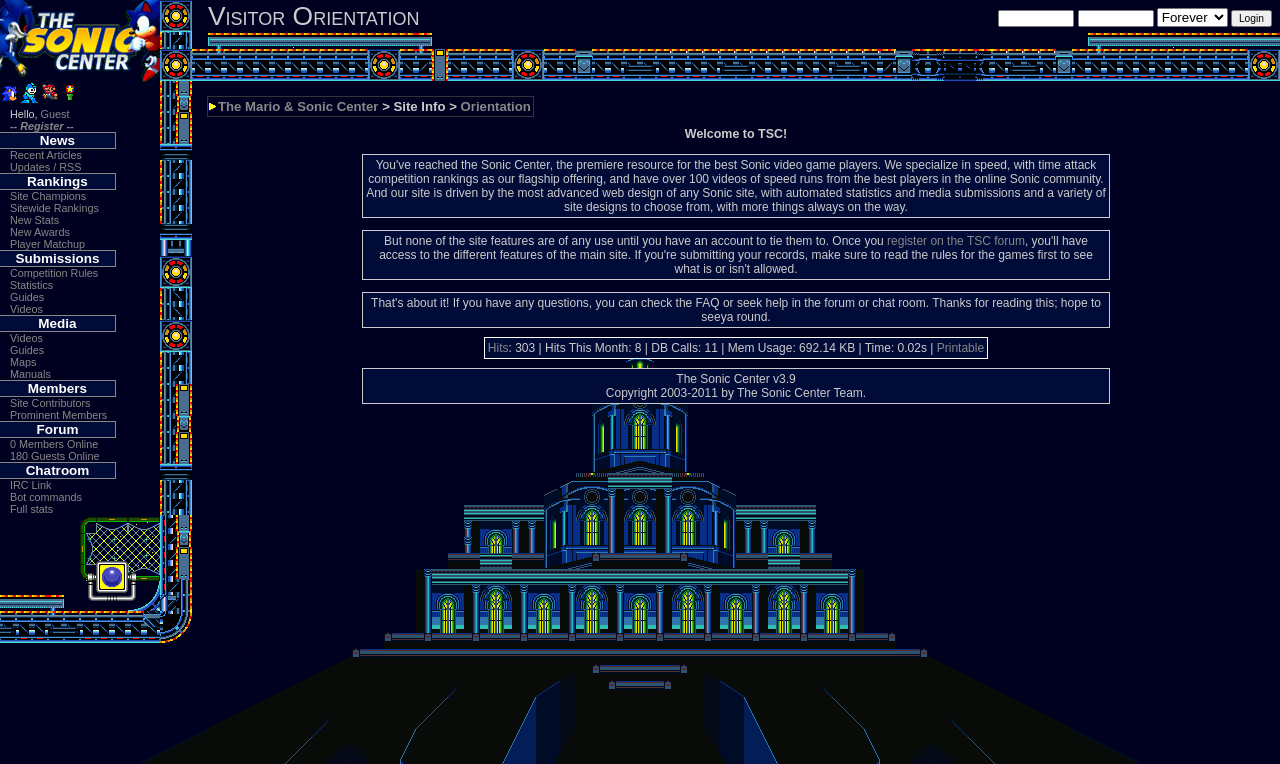Can you determine the bounding box coordinates of the area that needs to be clicked to fulfill the following instruction: "Visit the News page"?

[0.0, 0.174, 0.09, 0.194]